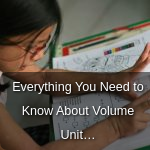What is the topic of the instructional piece?
Provide a concise answer using a single word or phrase based on the image.

Volume units